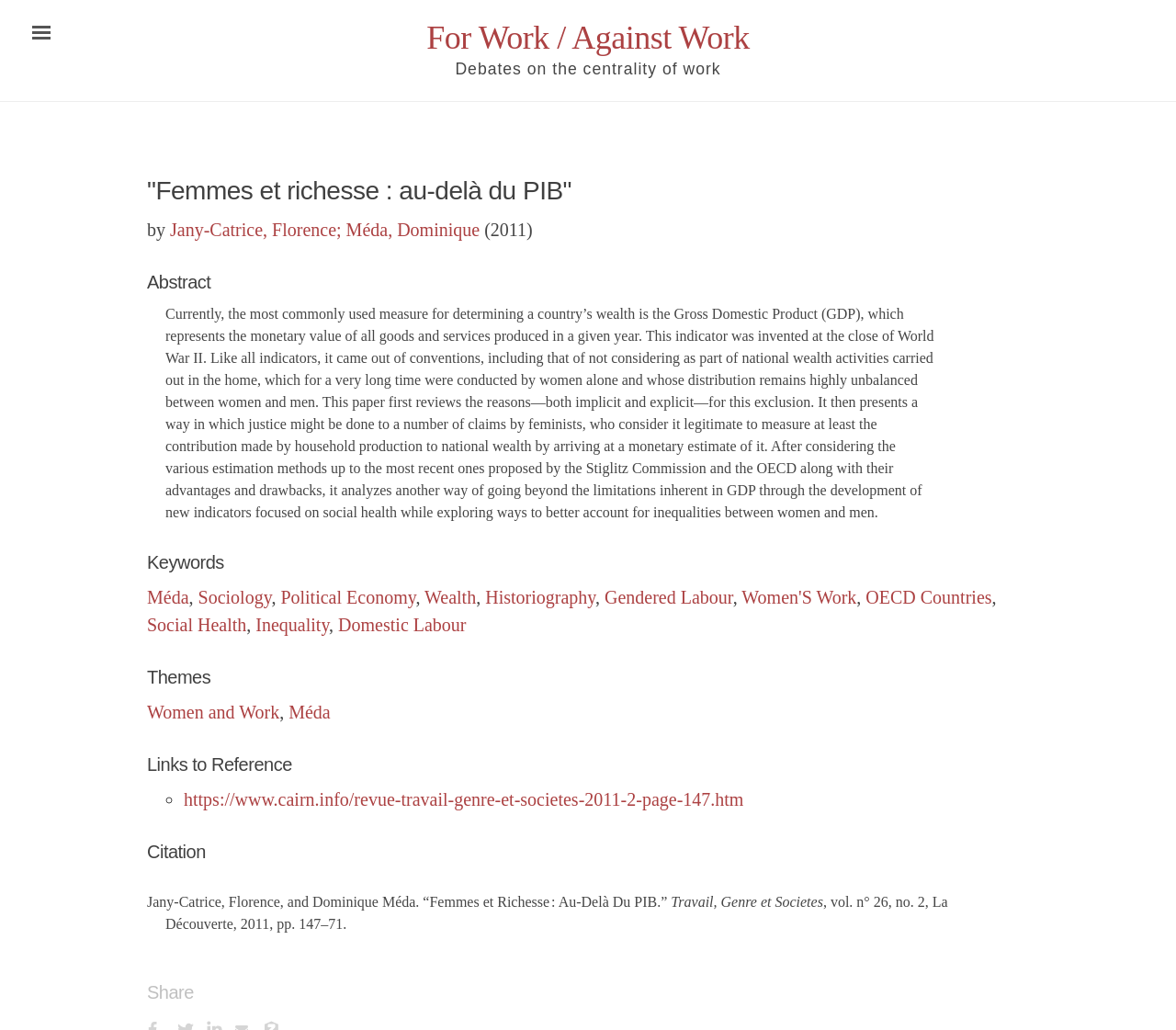Identify the primary heading of the webpage and provide its text.

"Femmes et richesse : au-delà du PIB"